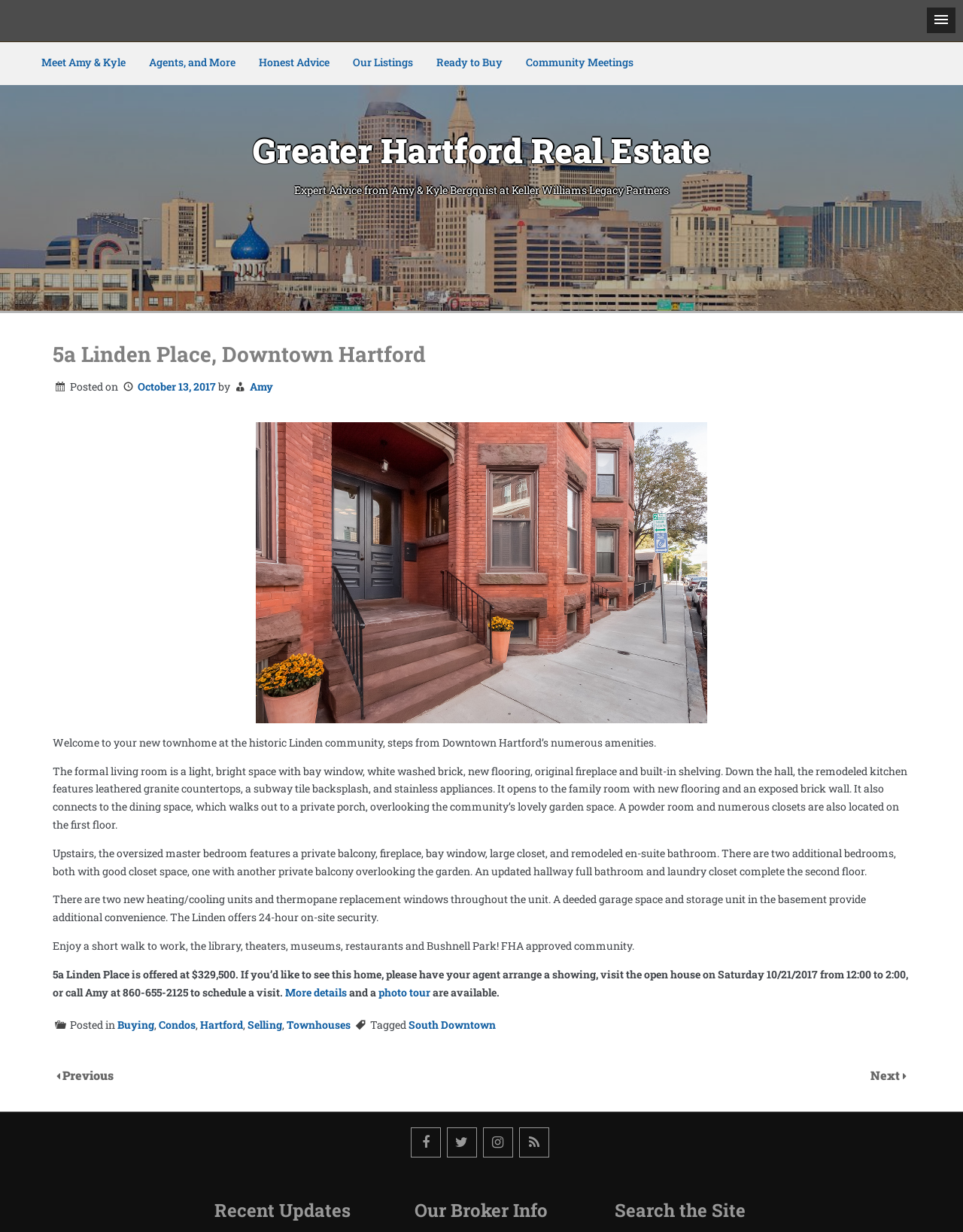Analyze the image and give a detailed response to the question:
What is the price of the property?

I found the answer by looking at the text '5a Linden Place is offered at $329,500.' which is located inside the article element. This text explicitly states the price of the property.